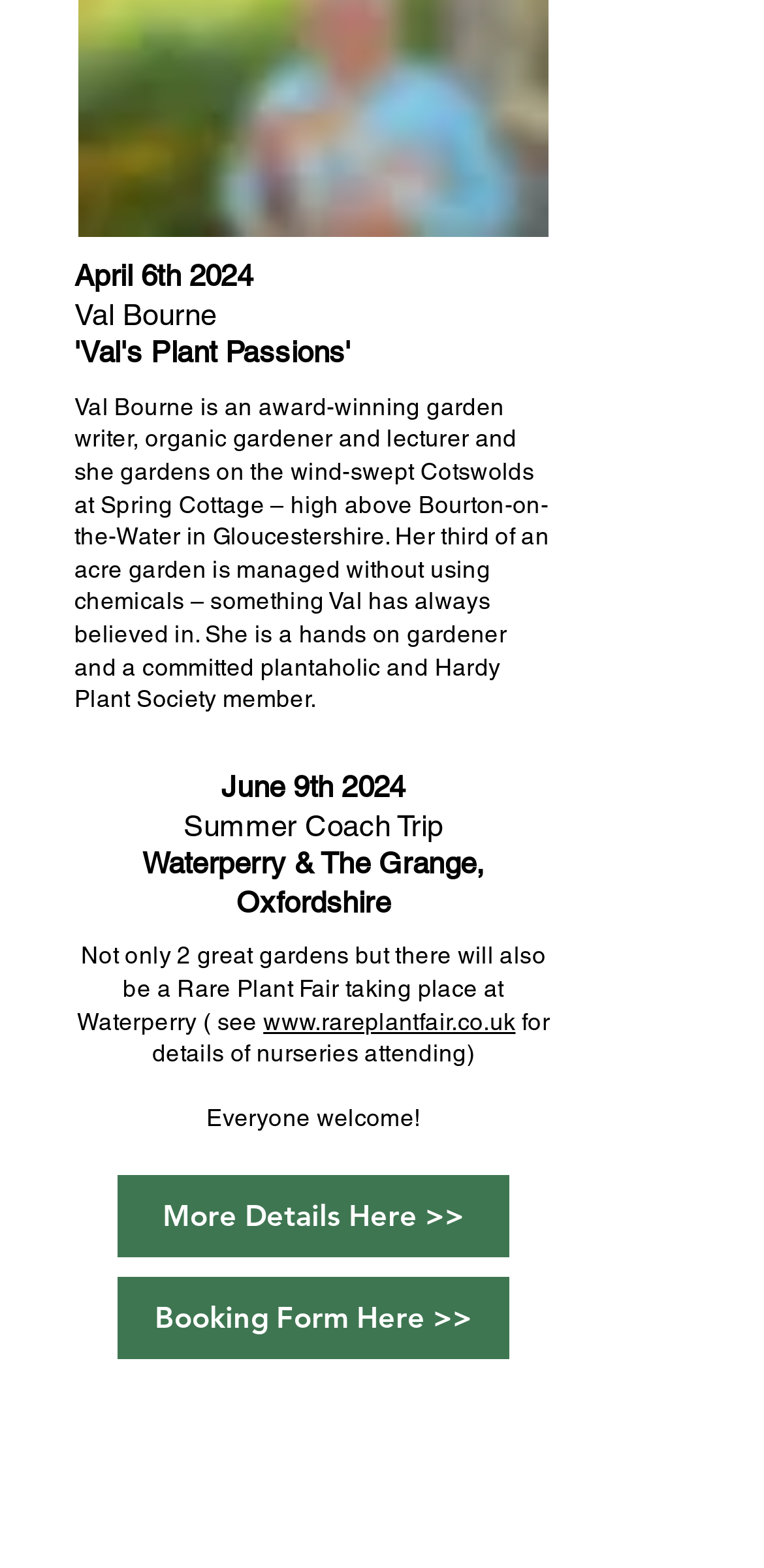Find the bounding box coordinates of the UI element according to this description: "More Details Here >>".

[0.154, 0.749, 0.667, 0.802]